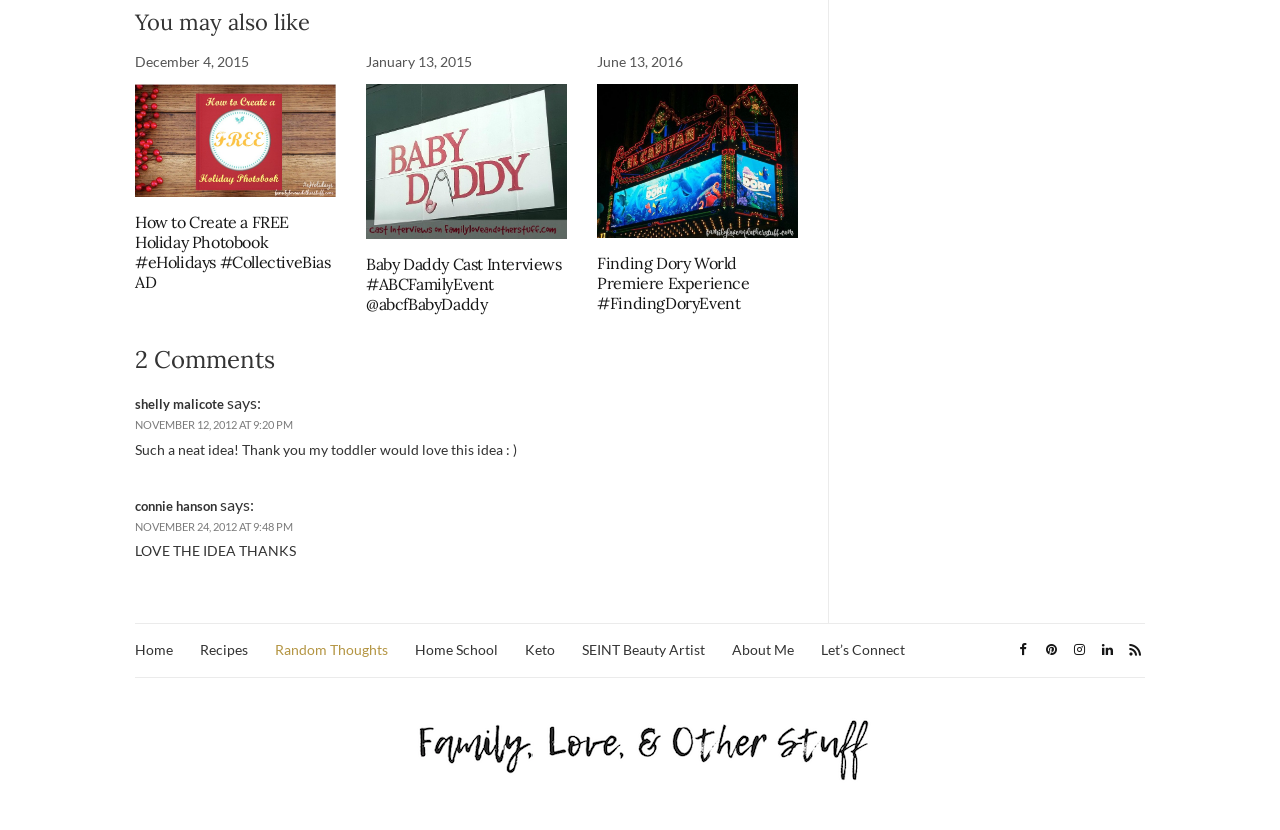Please find the bounding box coordinates of the element that needs to be clicked to perform the following instruction: "Check the 'About Me' section". The bounding box coordinates should be four float numbers between 0 and 1, represented as [left, top, right, bottom].

[0.572, 0.77, 0.62, 0.798]